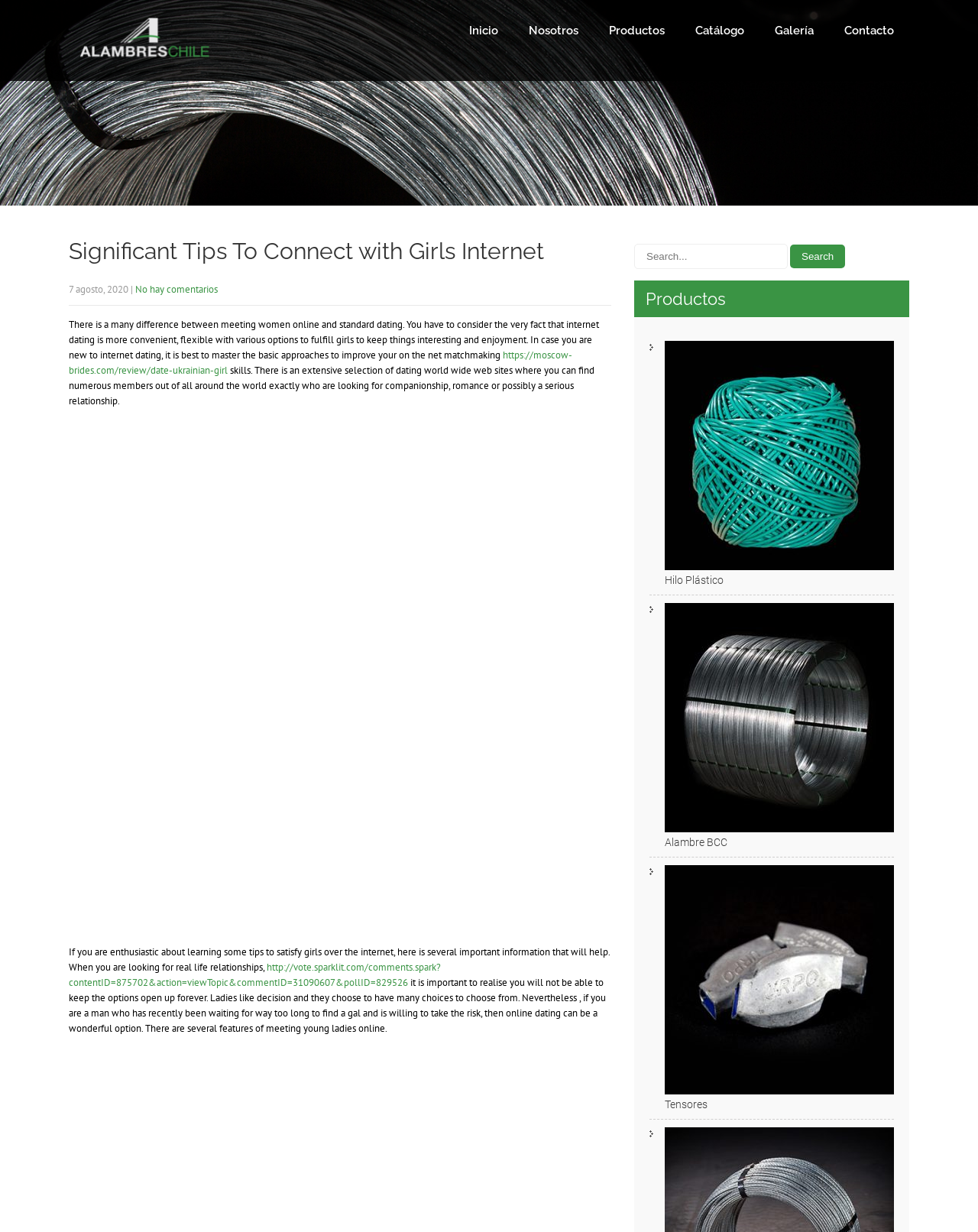Identify the bounding box coordinates of the clickable section necessary to follow the following instruction: "Search for something". The coordinates should be presented as four float numbers from 0 to 1, i.e., [left, top, right, bottom].

[0.648, 0.198, 0.93, 0.218]